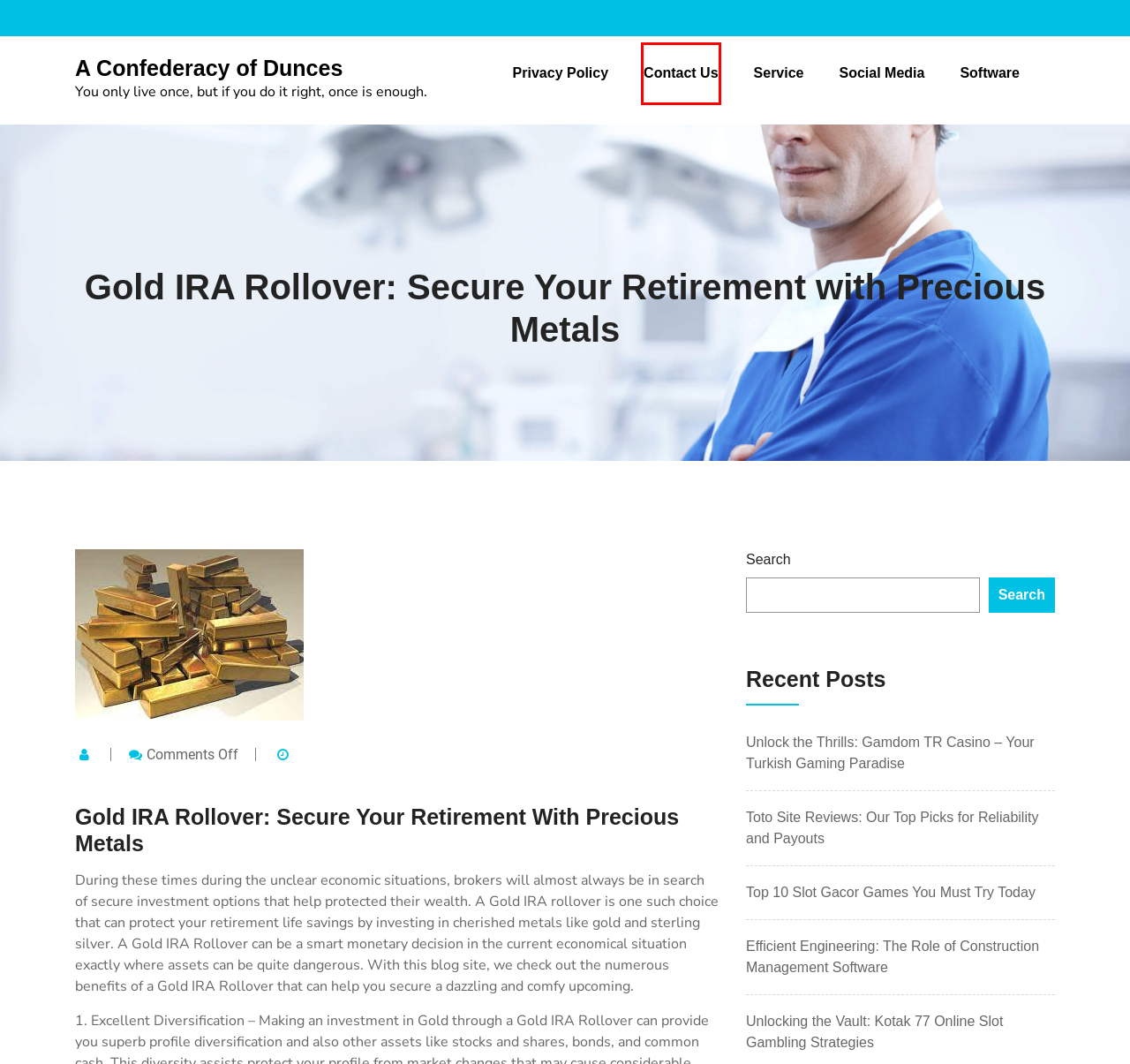You have a screenshot of a webpage, and a red bounding box highlights an element. Select the webpage description that best fits the new page after clicking the element within the bounding box. Options are:
A. Top 10 Slot Gacor Games You Must Try Today – A Confederacy of Dunces
B. Contact Us – A Confederacy of Dunces
C. A Confederacy of Dunces – You only live once, but if you do it right, once is enough.
D. Software – A Confederacy of Dunces
E. Unlocking the Vault: Kotak 77 Online Slot Gambling Strategies – A Confederacy of Dunces
F. Efficient Engineering: The Role of Construction Management Software – A Confederacy of Dunces
G. Social Media – A Confederacy of Dunces
H. Unlock the Thrills: Gamdom TR Casino – Your Turkish Gaming Paradise – A Confederacy of Dunces

B